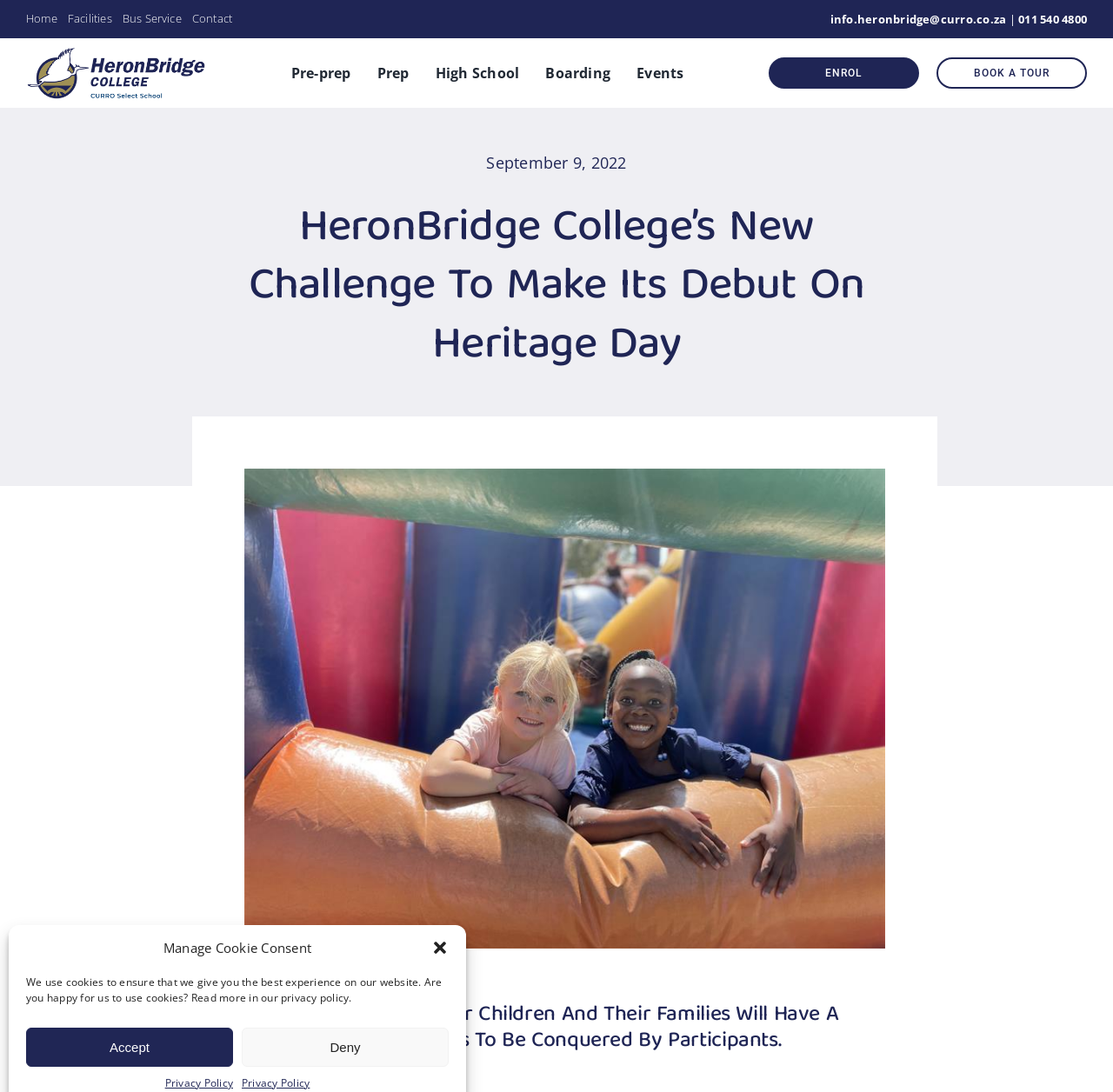Create a detailed narrative of the webpage’s visual and textual elements.

The webpage is about HeronBridge College, a school that is excited to announce an inaugural event, the Nqoba Challenge, which will take place on Heritage Day. At the top of the page, there is a navigation menu with links to different sections of the website, including Home, Facilities, Bus Service, and Contact. Below the navigation menu, there is a logo of HeronBridge College, accompanied by the school's contact information, including an email address and phone number.

In the main content area, there is a heading that announces the Nqoba Challenge, followed by an image of learners from the college ready to take part in the event. Below the image, there is a subheading that describes the event as a course for younger children and their families, which will involve overcoming obstacles.

On the right side of the page, there are two prominent buttons, "ENROL" and "BOOK A TOUR", which suggest that the website is promoting the school's programs and encouraging visitors to take action. Above these buttons, there is a date, September 9, 2022, which may indicate when the event was announced or when the webpage was last updated.

At the very top of the page, there is a cookie notification with buttons to accept or deny cookies, as well as a link to the school's privacy policy.